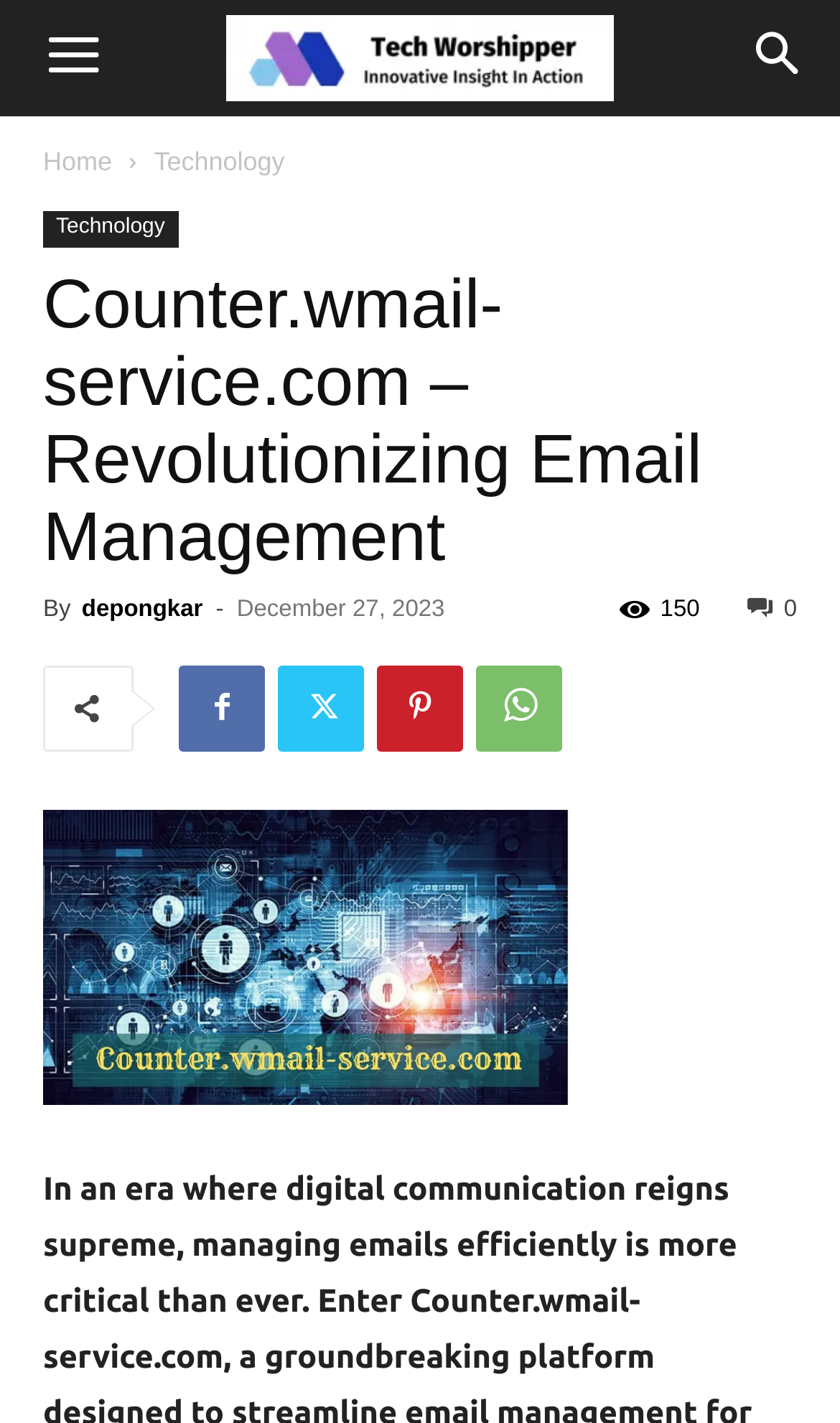Determine the bounding box coordinates for the region that must be clicked to execute the following instruction: "Search for something".

[0.856, 0.0, 1.0, 0.082]